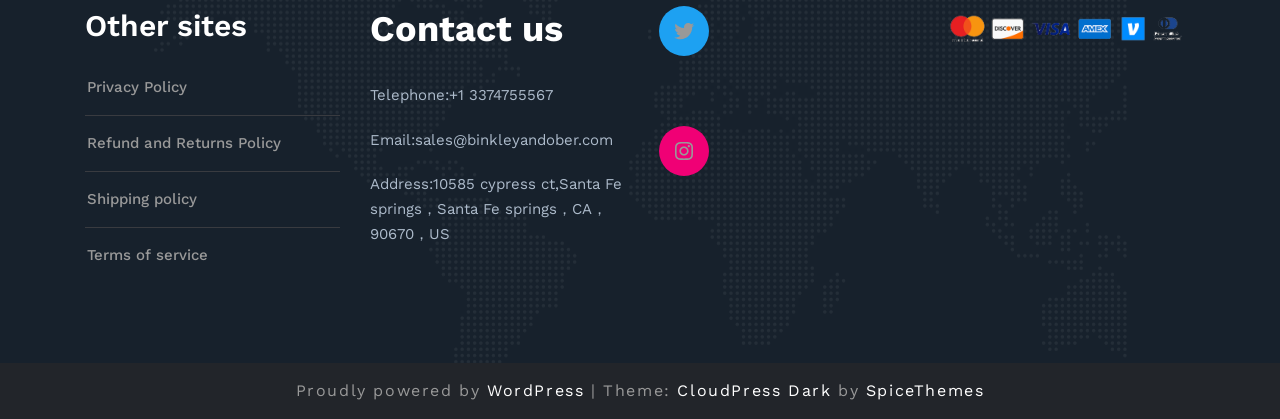Identify the bounding box coordinates for the UI element described as follows: Phone: 734-999-4010. Use the format (top-left x, top-left y, bottom-right x, bottom-right y) and ensure all values are floating point numbers between 0 and 1.

None